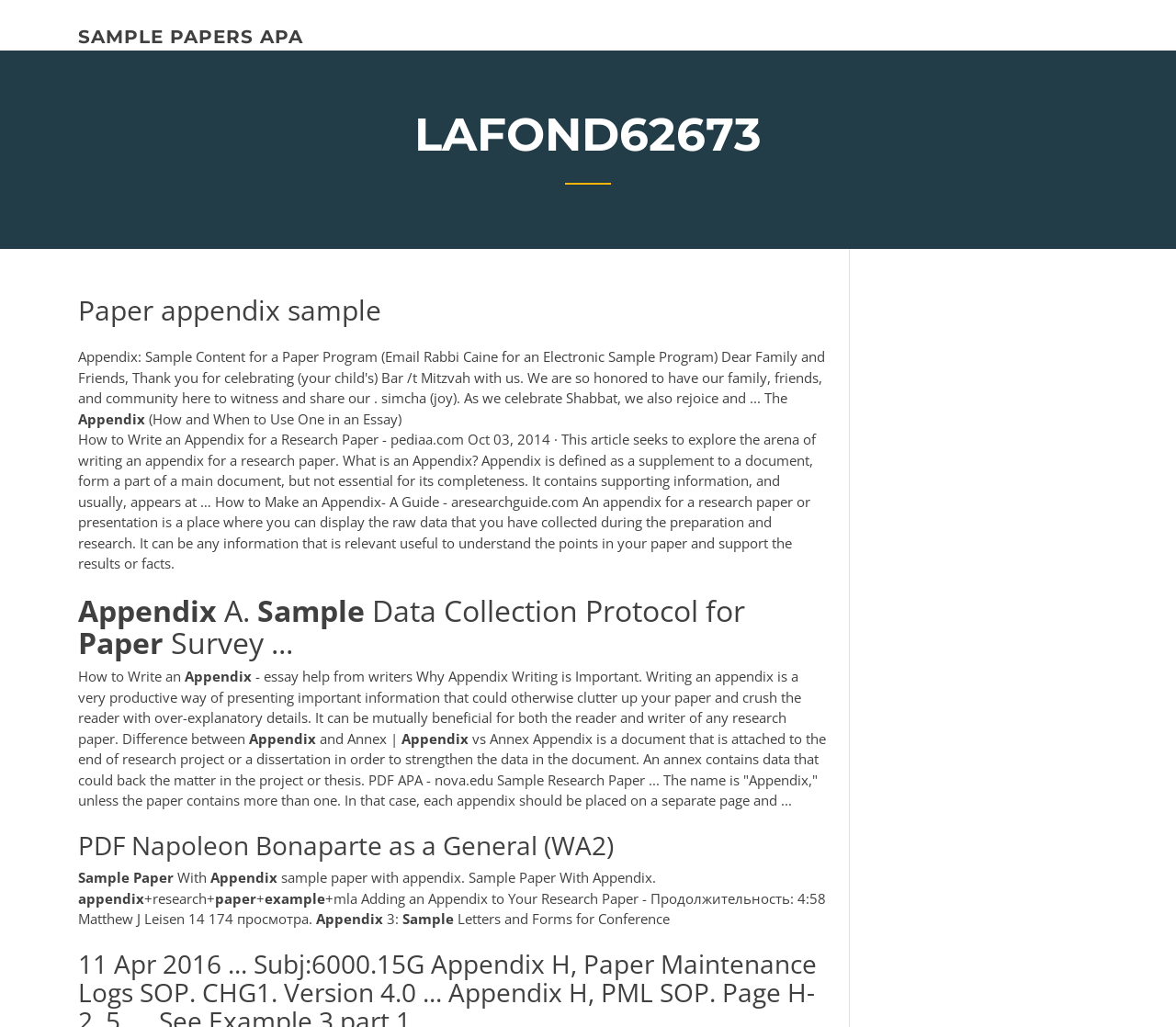What is the difference between an appendix and an annex?
Using the image as a reference, give an elaborate response to the question.

According to the webpage, an appendix is a document that is attached to the end of a research project or dissertation to strengthen the data in the document, whereas an annex contains data that could back the matter in the project or thesis.